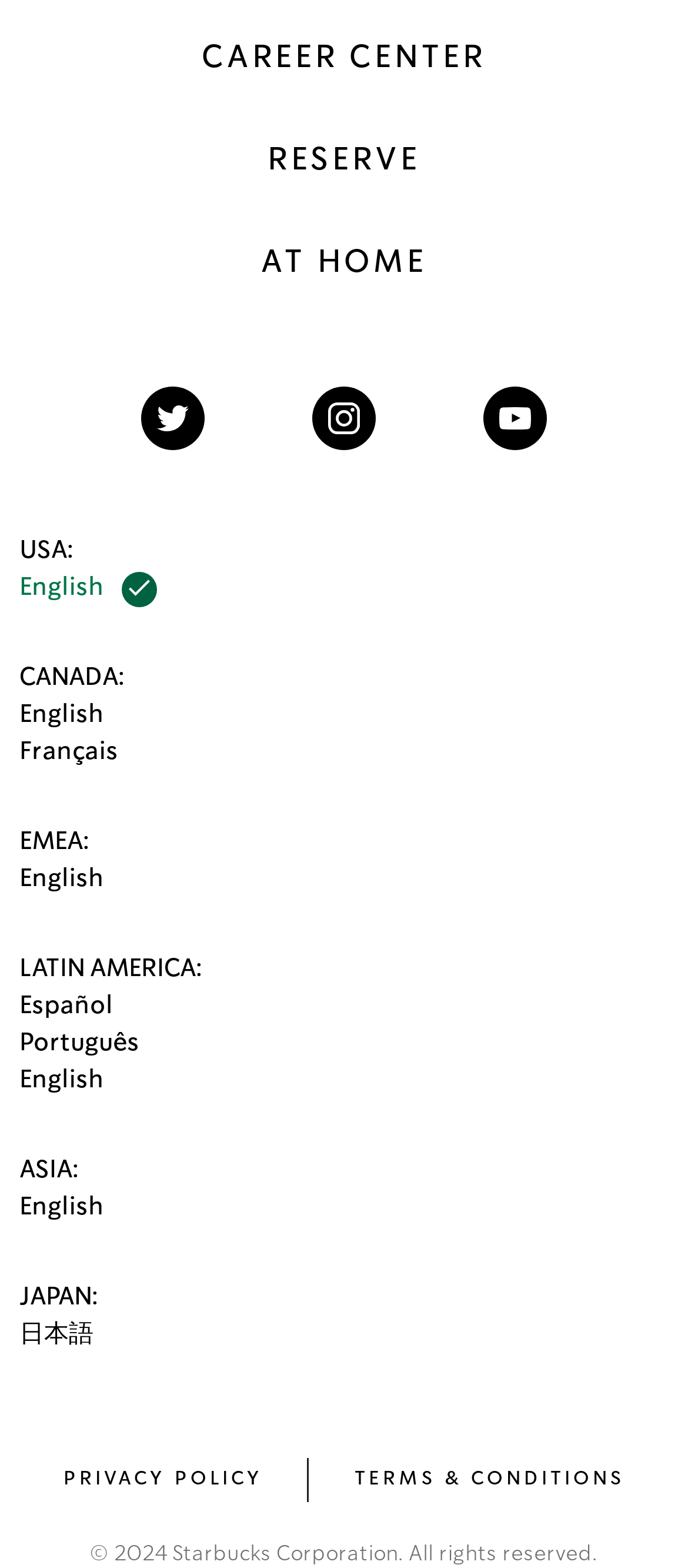Identify the bounding box coordinates of the region that should be clicked to execute the following instruction: "Choose English Asia".

[0.028, 0.762, 0.151, 0.778]